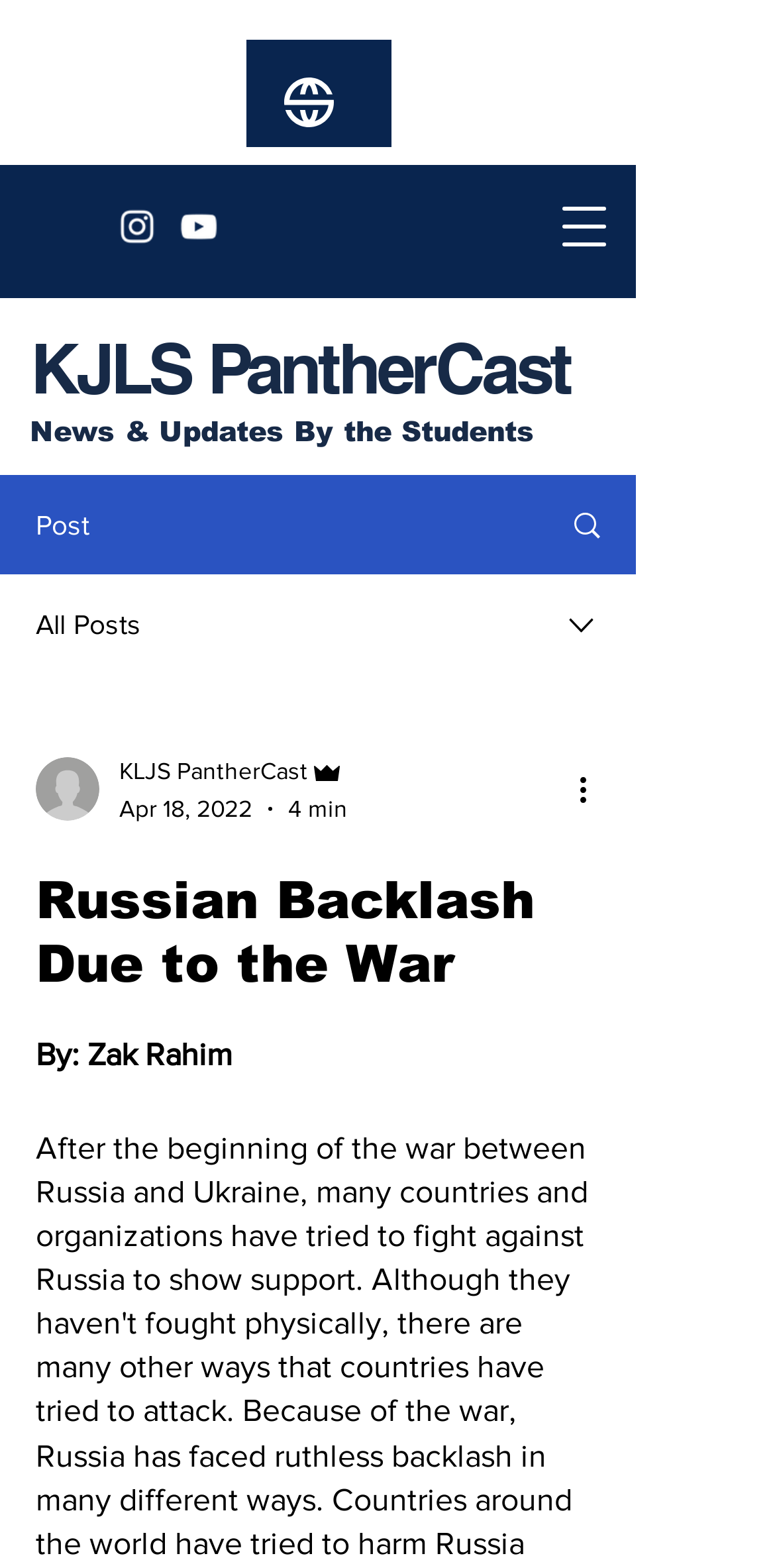Determine the bounding box coordinates of the UI element that matches the following description: "#comp-jjpbctju svg [data-color="1"] {fill: #FFFFFF;}". The coordinates should be four float numbers between 0 and 1 in the format [left, top, right, bottom].

[0.367, 0.049, 0.431, 0.081]